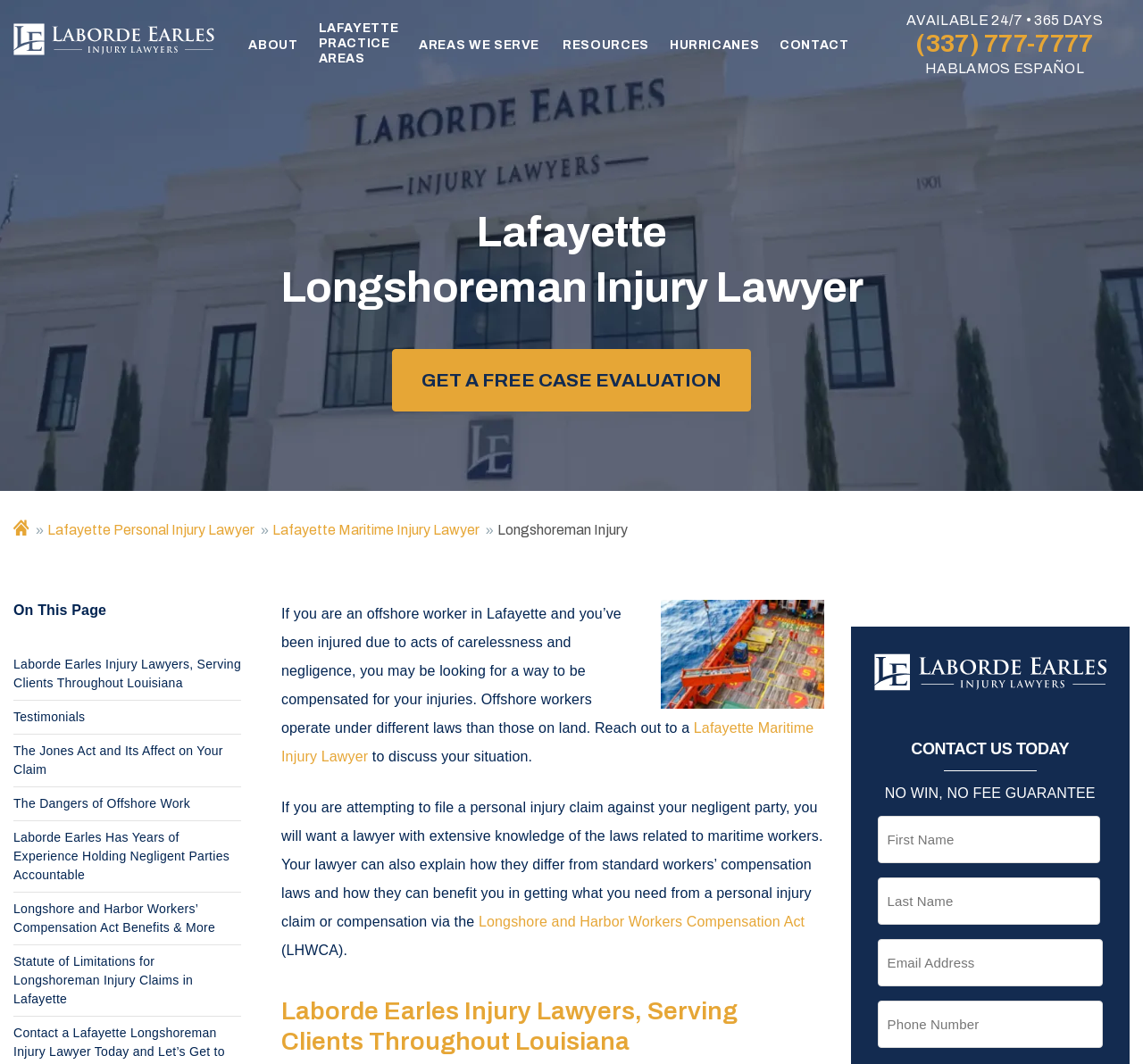Show the bounding box coordinates for the HTML element as described: "About".

[0.217, 0.036, 0.261, 0.05]